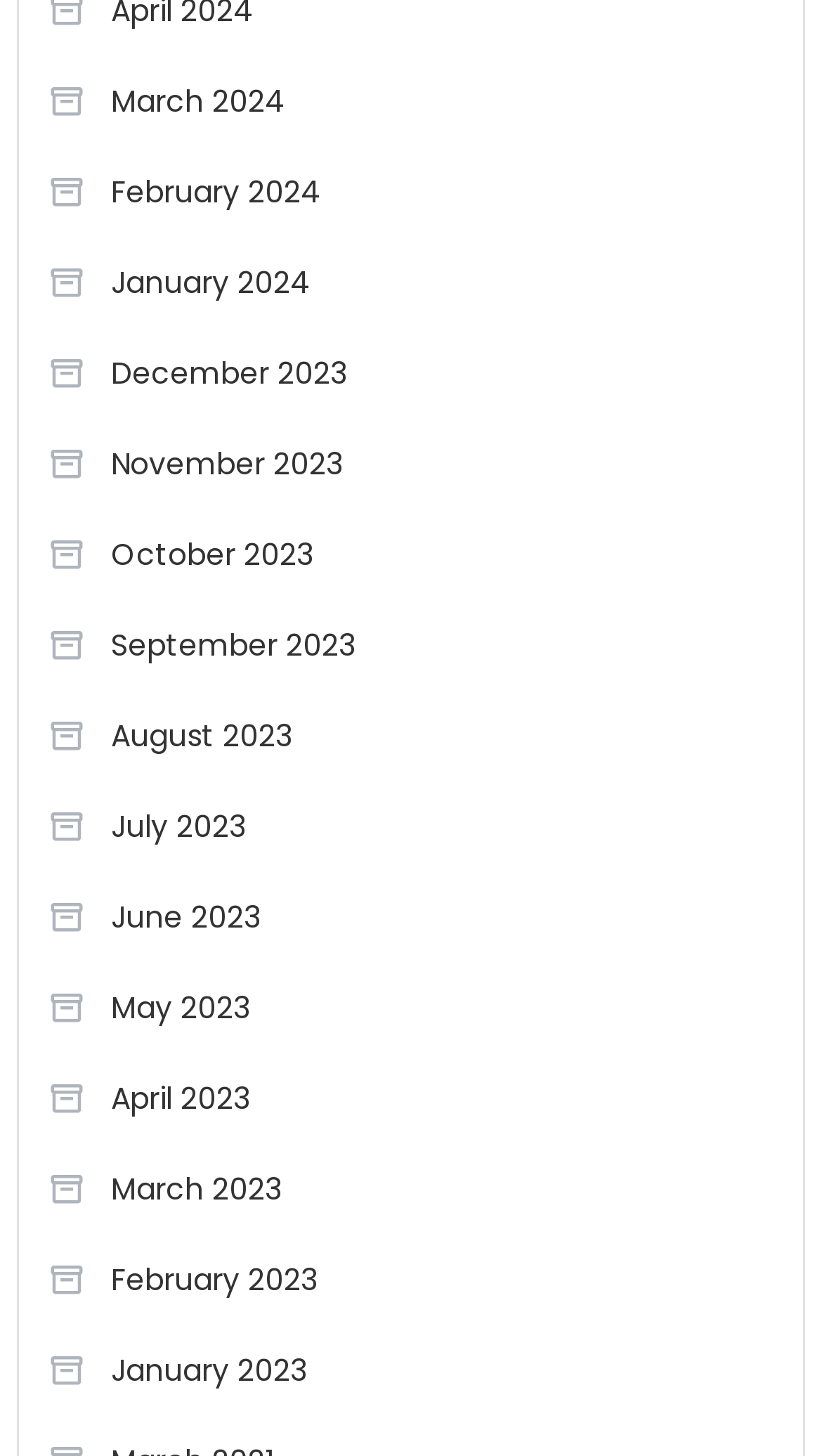Please specify the bounding box coordinates of the clickable region necessary for completing the following instruction: "Learn about leadership". The coordinates must consist of four float numbers between 0 and 1, i.e., [left, top, right, bottom].

None